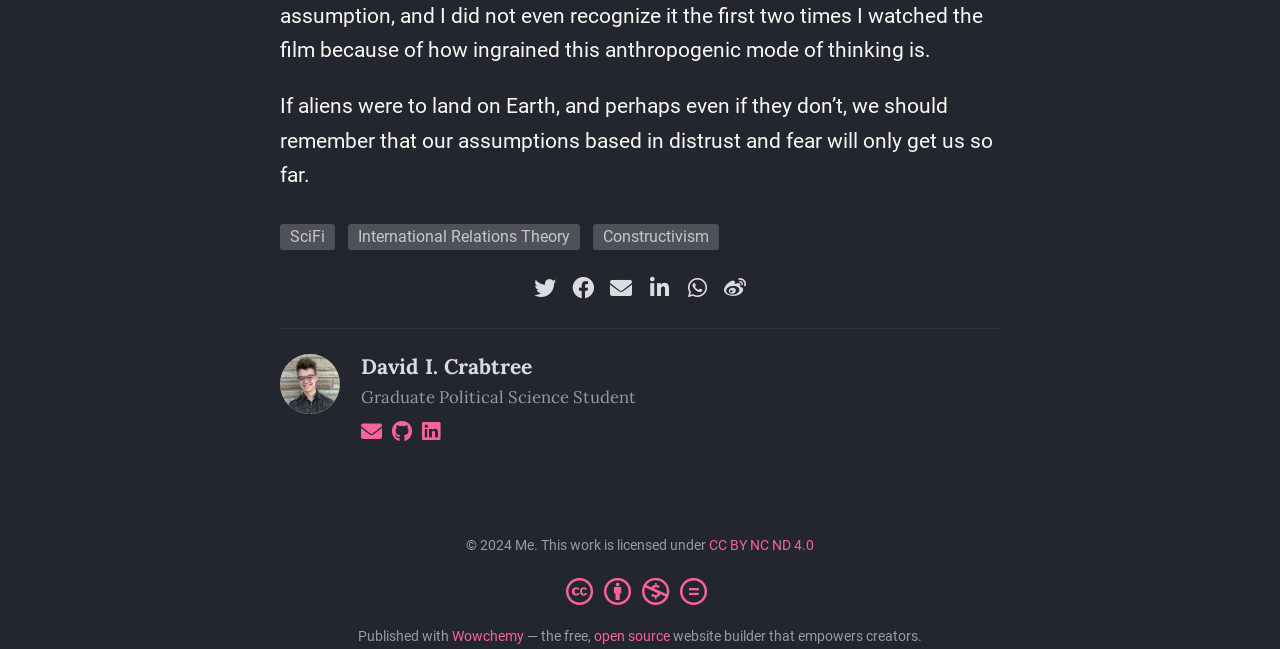What are the social media platforms available?
Please provide a single word or phrase answer based on the image.

Twitter, Facebook, LinkedIn, WhatsApp, Weibo